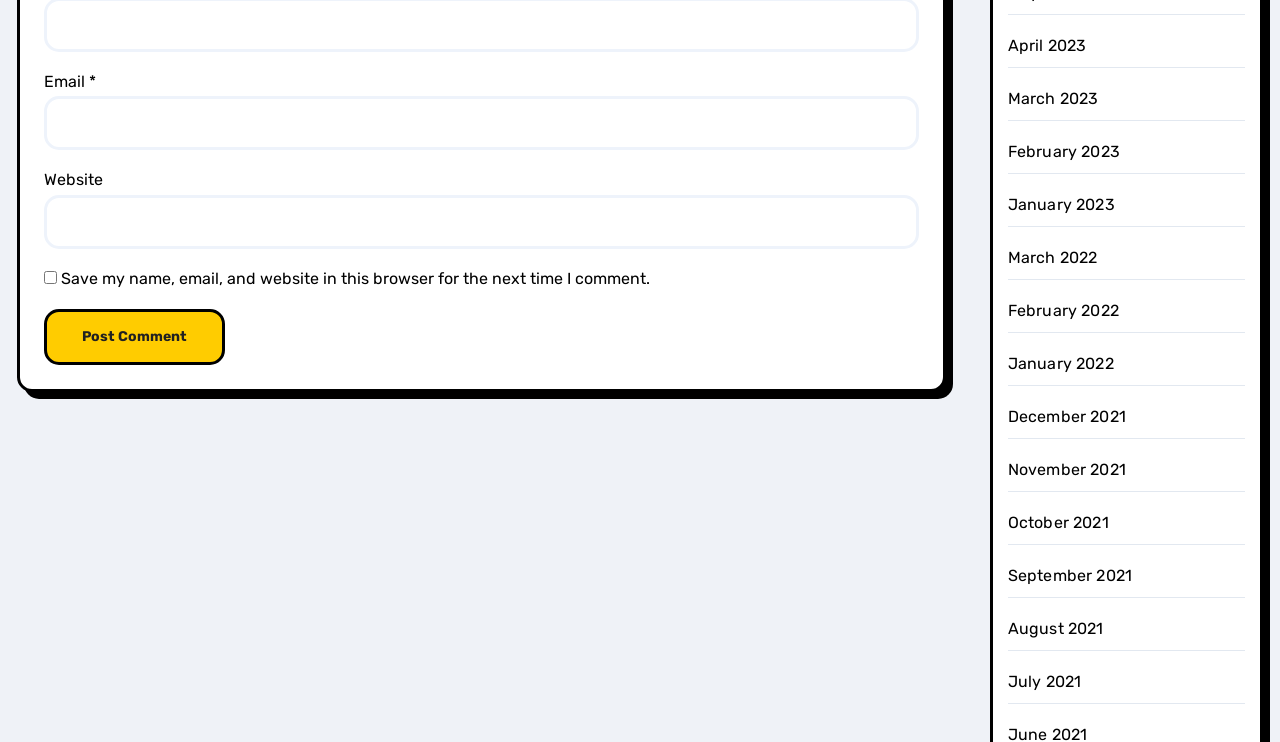Locate the bounding box coordinates of the element that should be clicked to fulfill the instruction: "View project declaration".

None